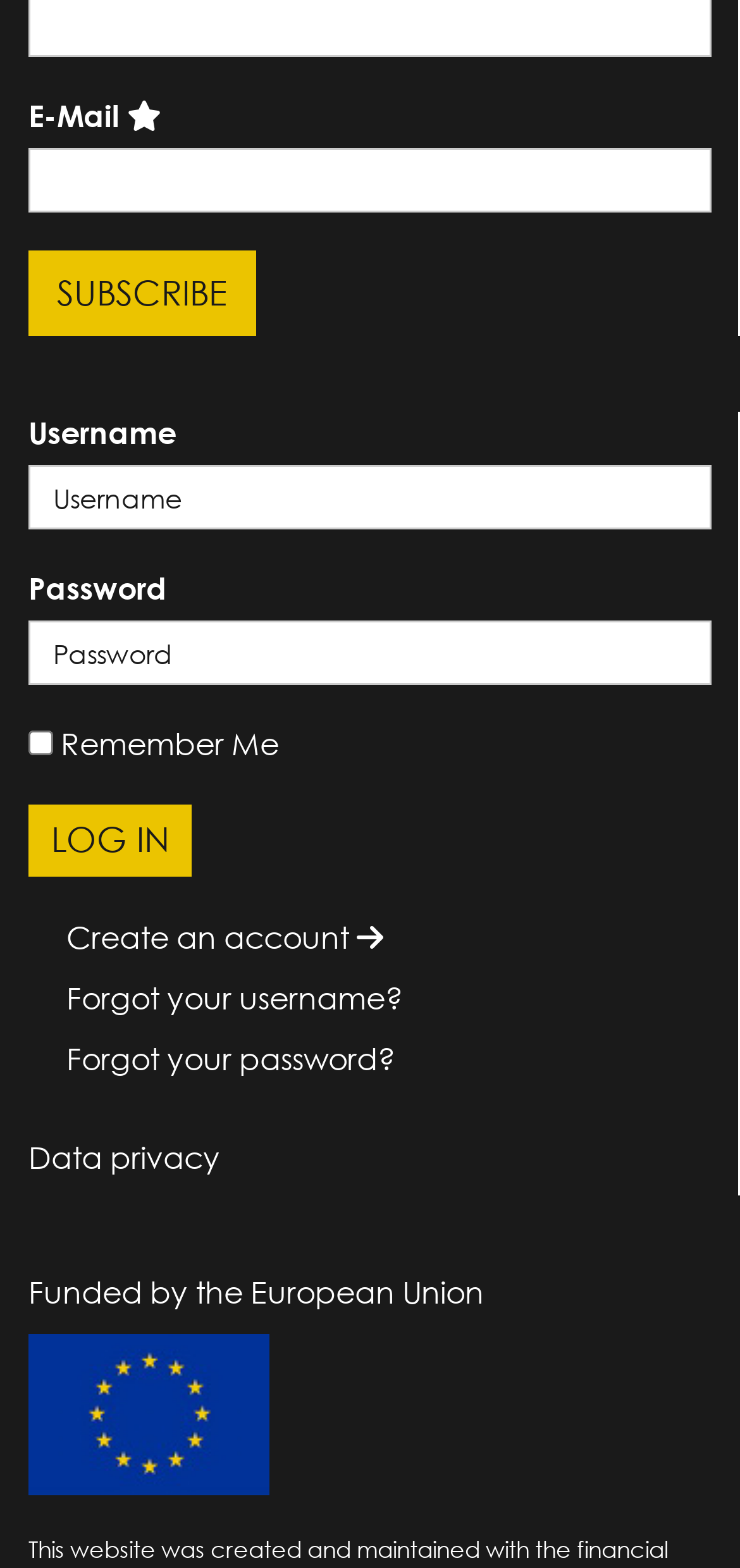Determine the bounding box coordinates for the region that must be clicked to execute the following instruction: "Enter email address".

[0.038, 0.094, 0.962, 0.135]